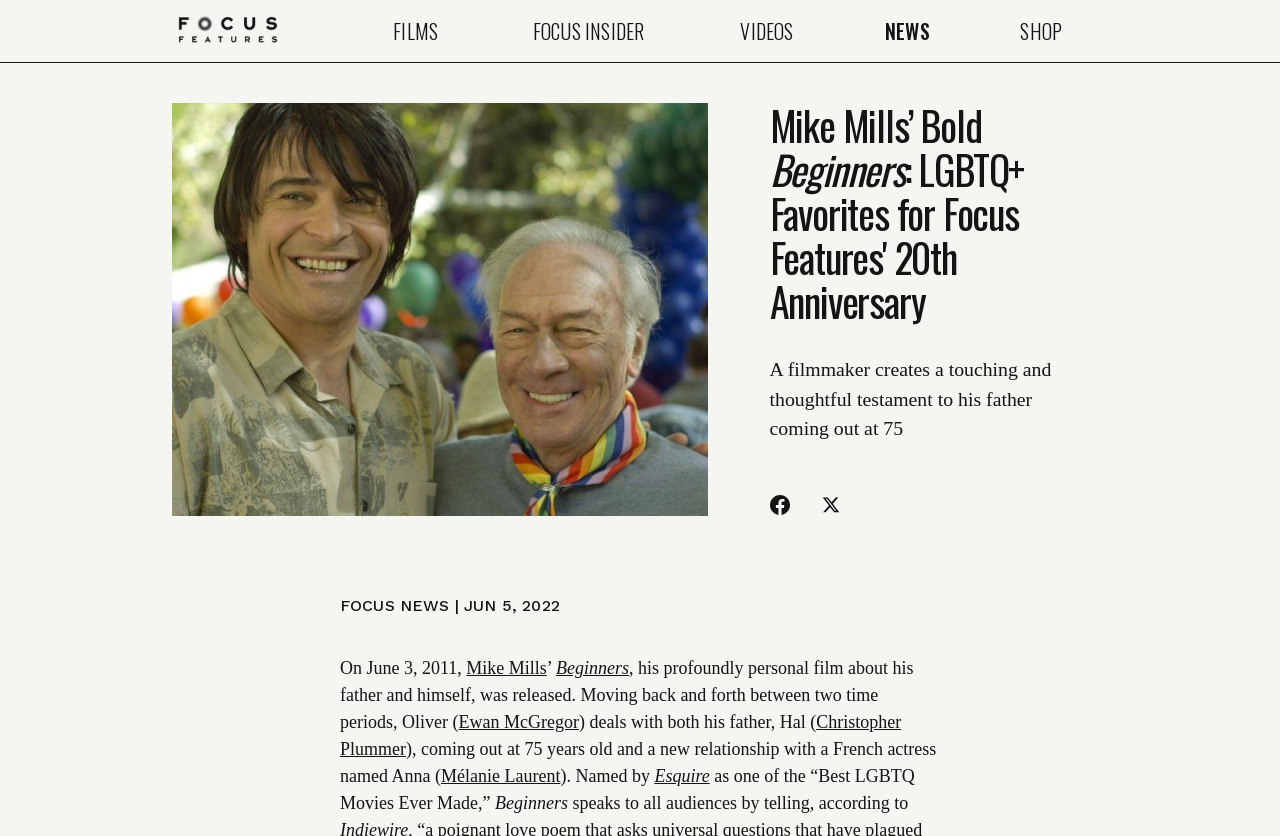Deliver a detailed narrative of the webpage's visual and textual elements.

The webpage is about a filmmaker, Mike Mills, and his film "Beginners", which is a personal and touching testament to his father coming out at 75 years old. At the top left corner, there is a Focus Features logo, which is an image linked to the Focus Features website. Below the logo, there are five links: "FILMS", "FOCUS INSIDER", "VIDEOS", "NEWS", and "SHOP", which are evenly spaced and aligned horizontally.

The main content of the webpage is divided into two sections. The top section has a heading that reads "Mike Mills’ Bold Beginners: LGBTQ+ Favorites for Focus Features' 20th Anniversary". Below the heading, there is a brief summary of the film, which describes it as a touching and thoughtful testament to the filmmaker's father coming out at 75.

The bottom section of the main content has several paragraphs of text that provide more information about the film. The text is divided into several blocks, with links to the names of people involved in the film, such as Mike Mills, Ewan McGregor, Christopher Plummer, and Mélanie Laurent. There are also links to external sources, such as Esquire, which named "Beginners" as one of the "Best LGBTQ Movies Ever Made". The text describes the film's plot, which moves back and forth between two time periods, and deals with the filmmaker's father coming out at 75 and his new relationship with a French actress.

There are two small images on the right side of the webpage, which are linked to unknown destinations. The webpage also has a news section at the bottom, which displays the date "JUN 5, 2022" and a brief summary of the film's release date.